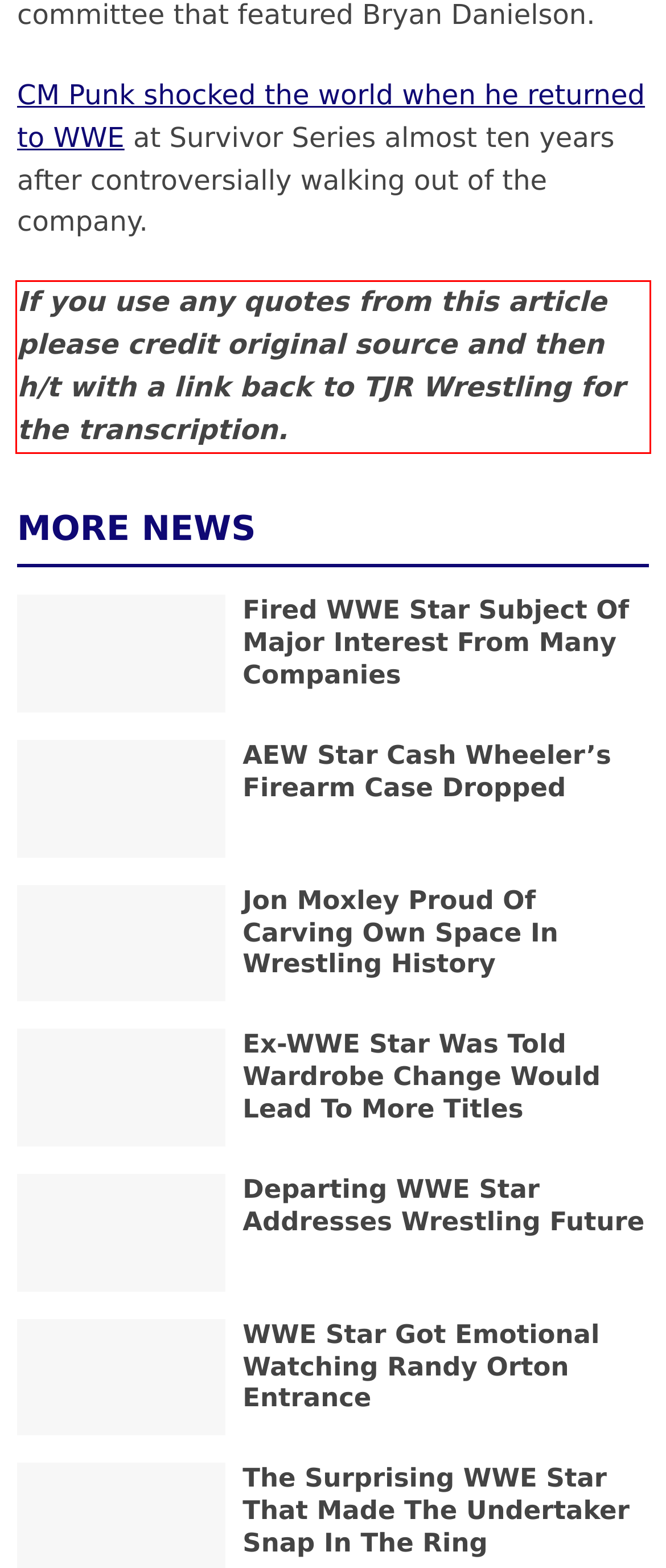Please extract the text content within the red bounding box on the webpage screenshot using OCR.

If you use any quotes from this article please credit original source and then h/t with a link back to TJR Wrestling for the transcription.